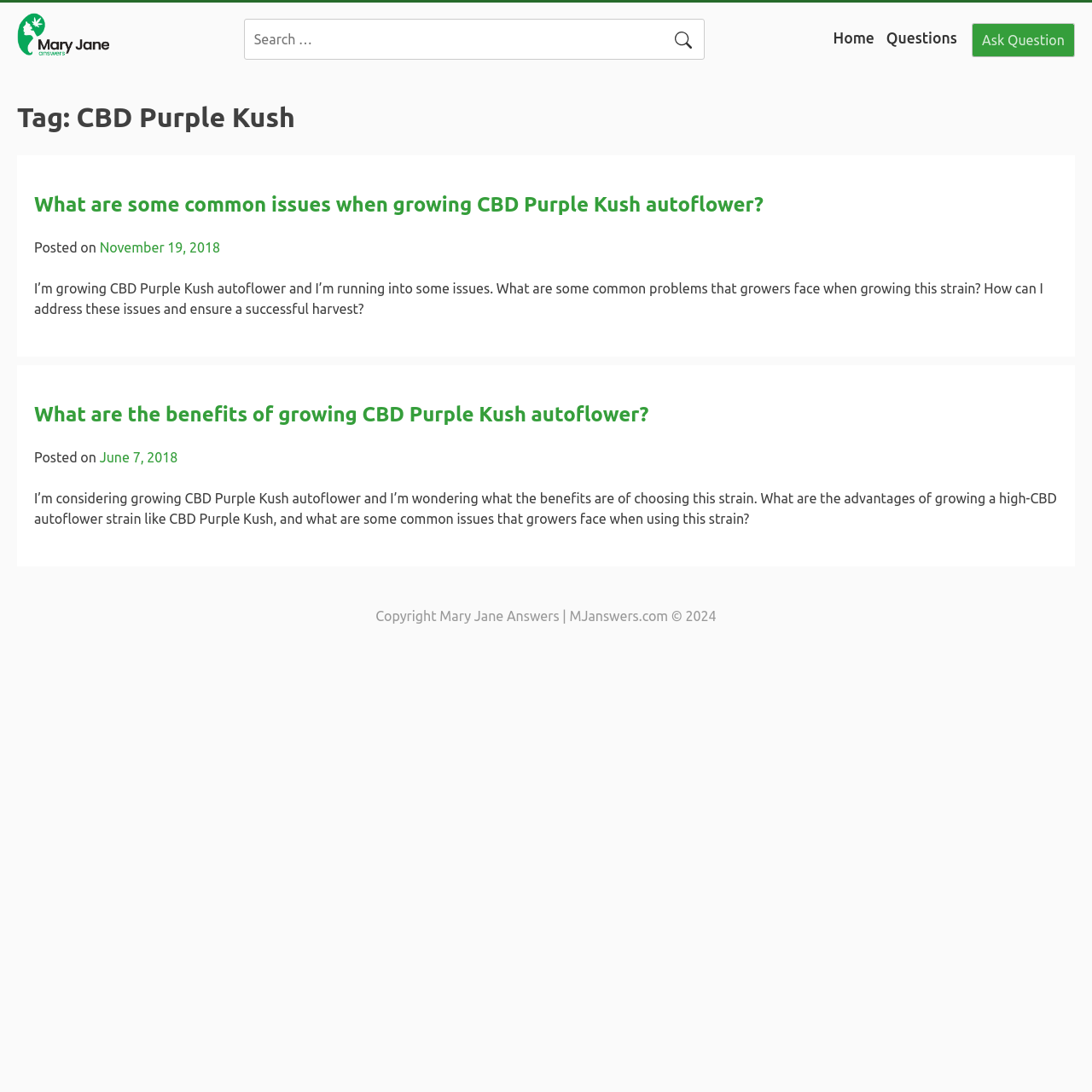Please identify the bounding box coordinates of the element's region that should be clicked to execute the following instruction: "Ask a question". The bounding box coordinates must be four float numbers between 0 and 1, i.e., [left, top, right, bottom].

[0.89, 0.021, 0.984, 0.053]